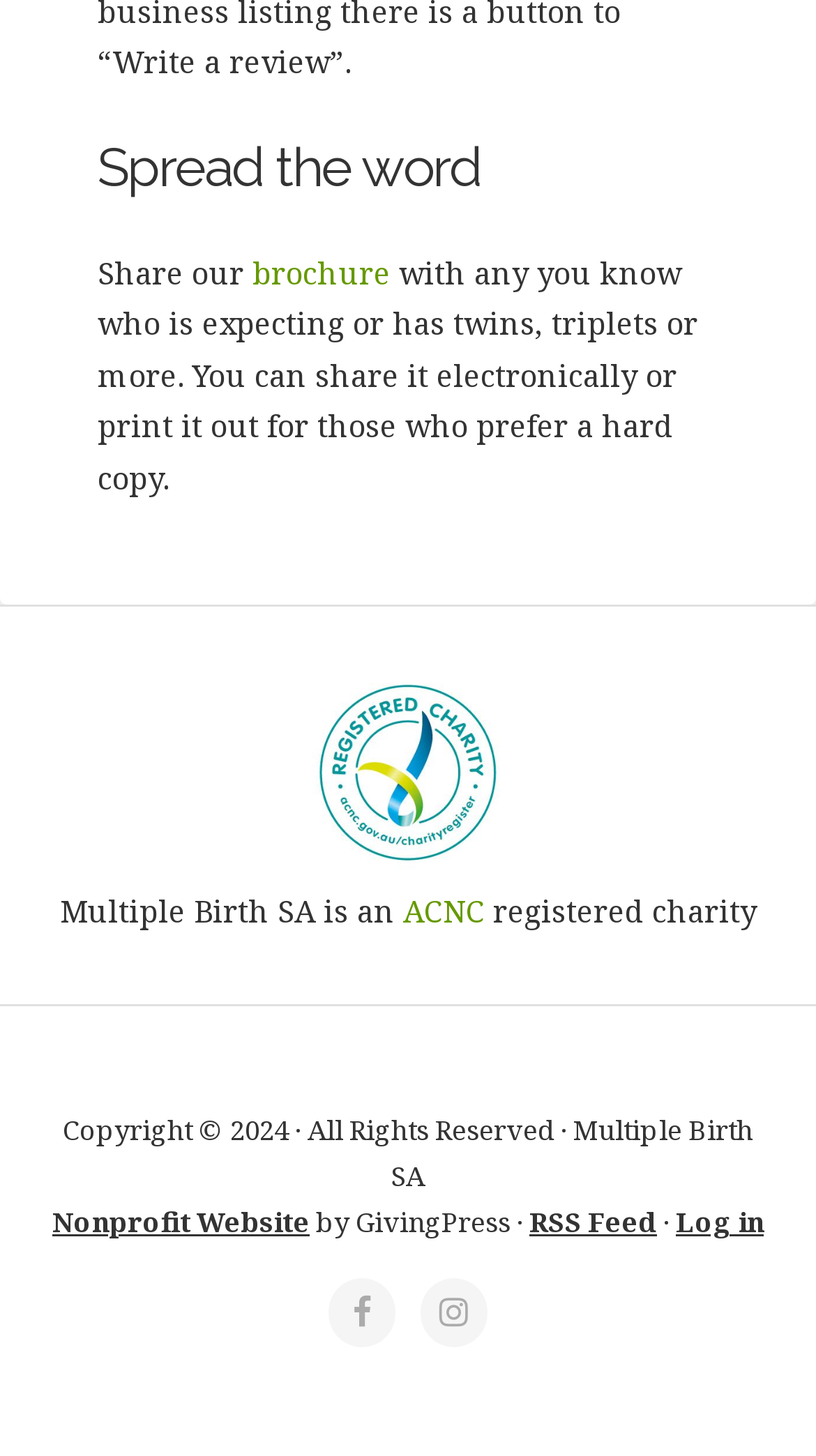What is the copyright year?
Look at the image and construct a detailed response to the question.

The answer can be found in the StaticText element with the text 'Copyright © 2024 · All Rights Reserved · Multiple Birth SA' which displays the copyright information.